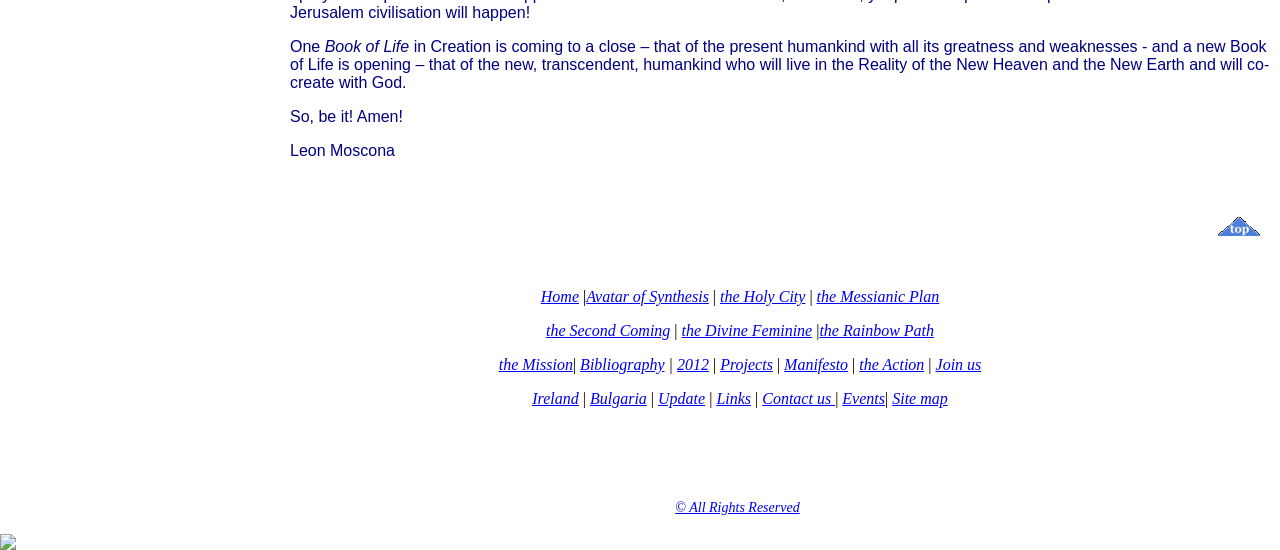Who is the author of the quote?
Could you give a comprehensive explanation in response to this question?

The author of the quote is mentioned at the bottom of the webpage, in the StaticText element with the text 'Leon Moscona'.